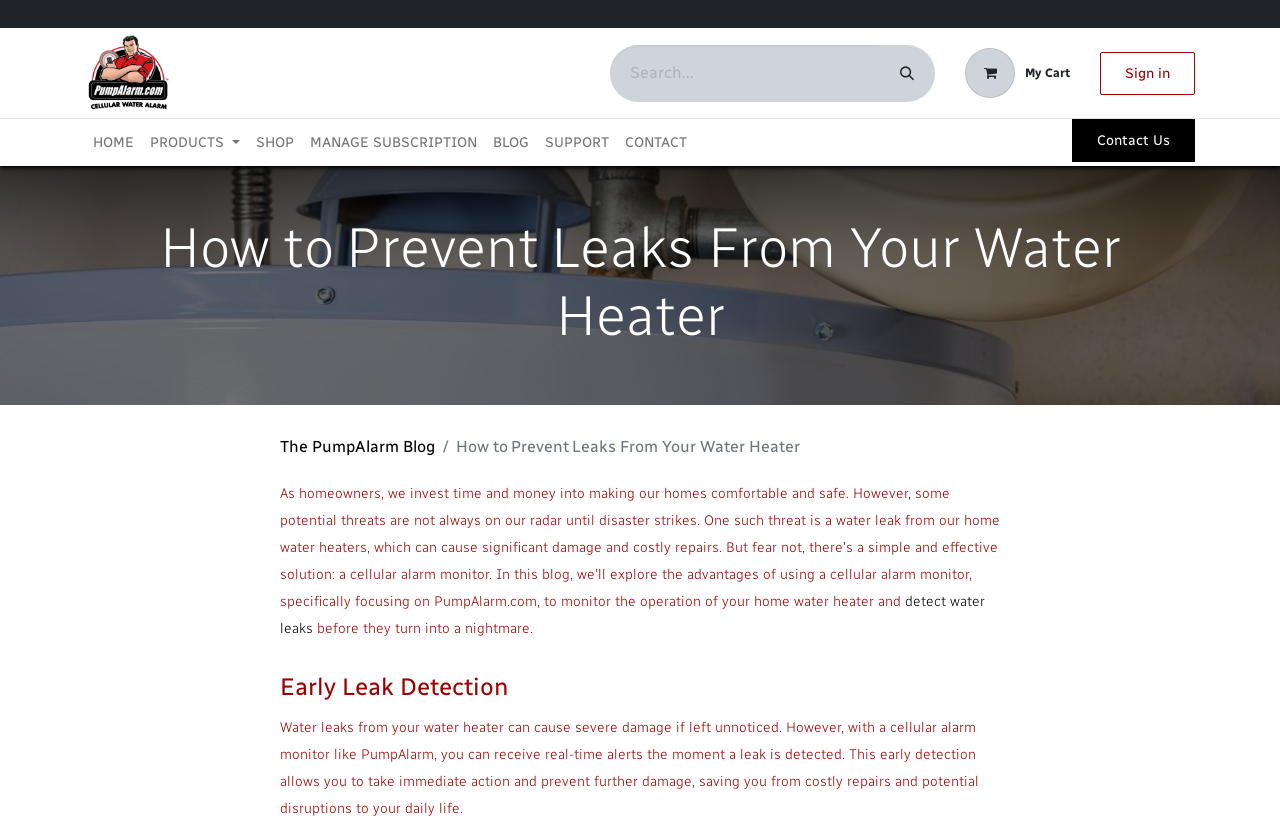Can you find and provide the title of the webpage?

How to Prevent Leaks From Your Water Heater